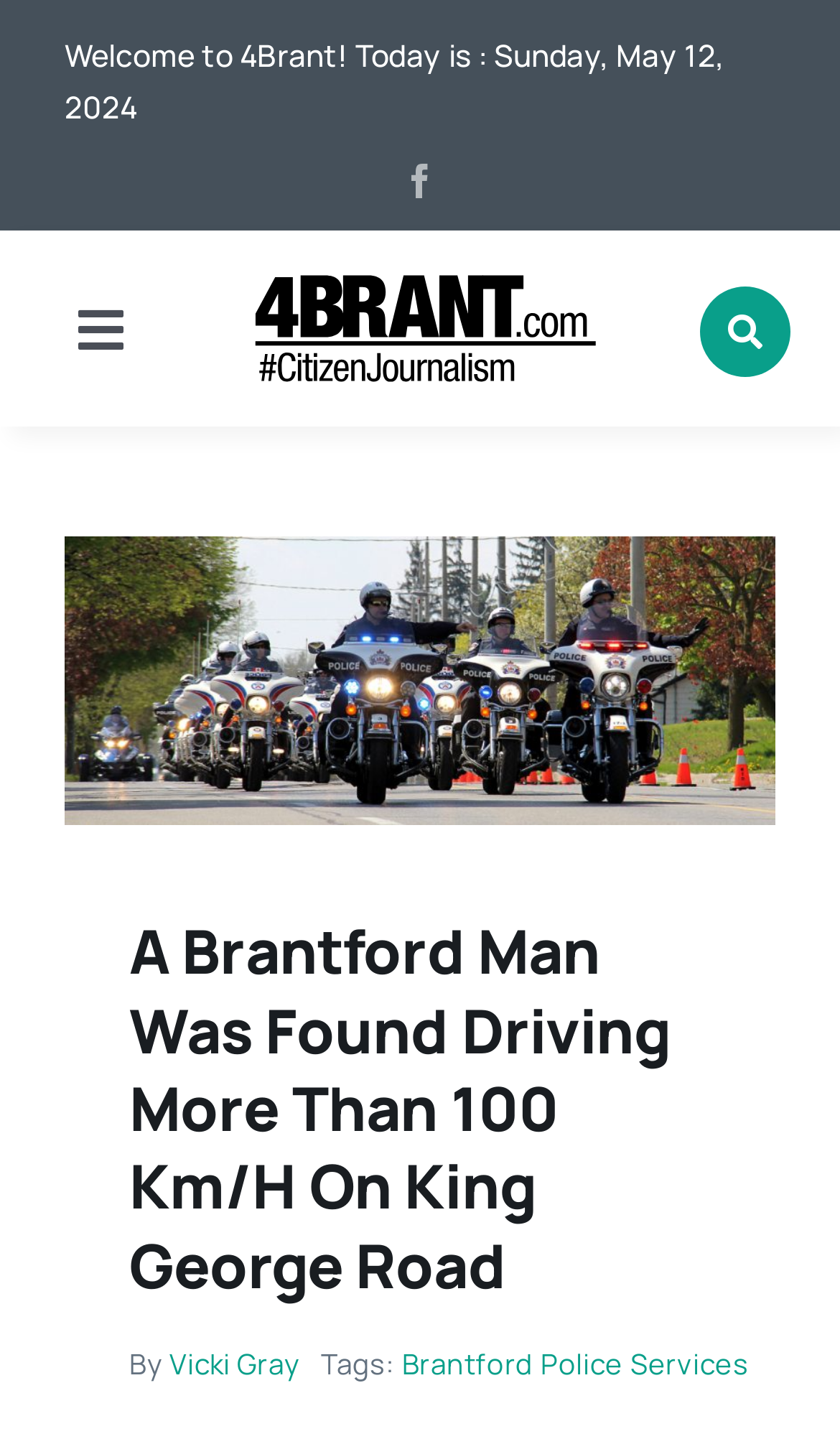Find the bounding box coordinates of the area that needs to be clicked in order to achieve the following instruction: "Go to the News page". The coordinates should be specified as four float numbers between 0 and 1, i.e., [left, top, right, bottom].

[0.0, 0.363, 1.0, 0.461]